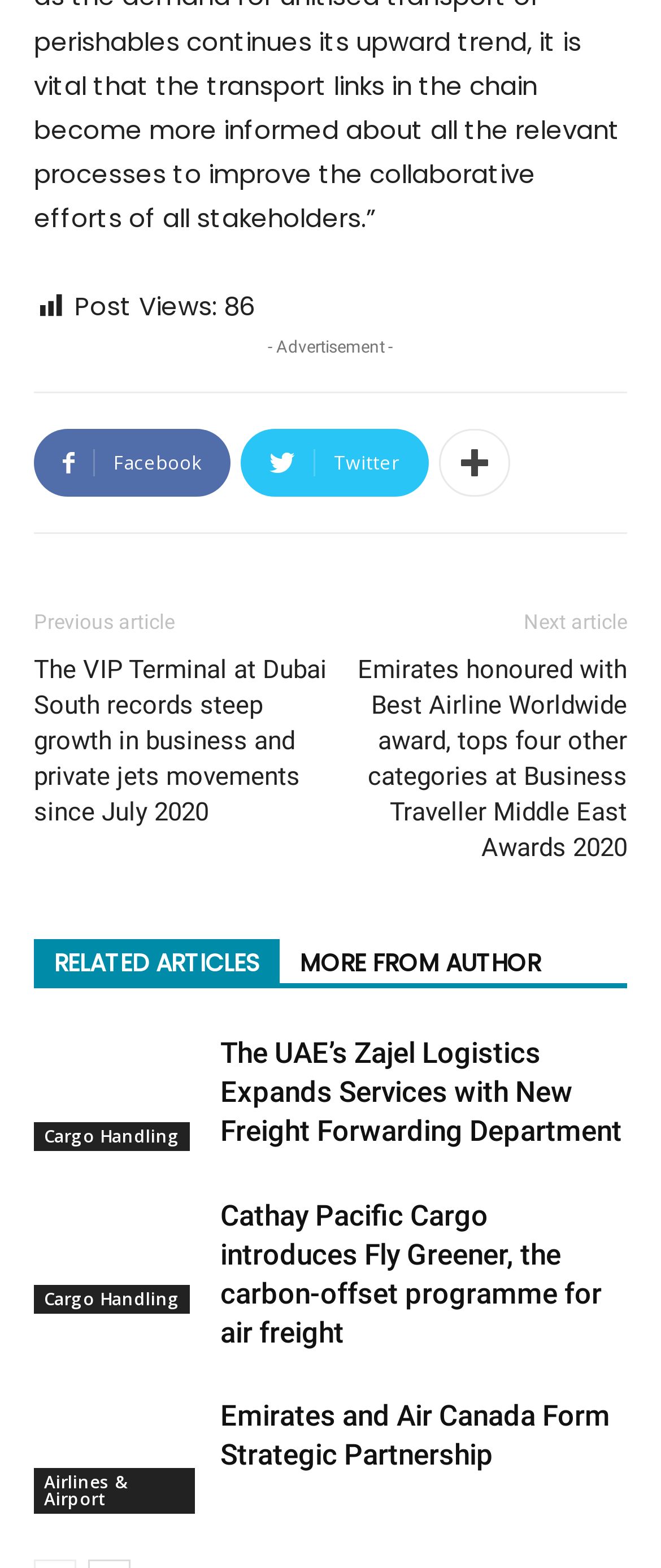Based on the element description "Cargo Handling", predict the bounding box coordinates of the UI element.

[0.051, 0.716, 0.287, 0.734]